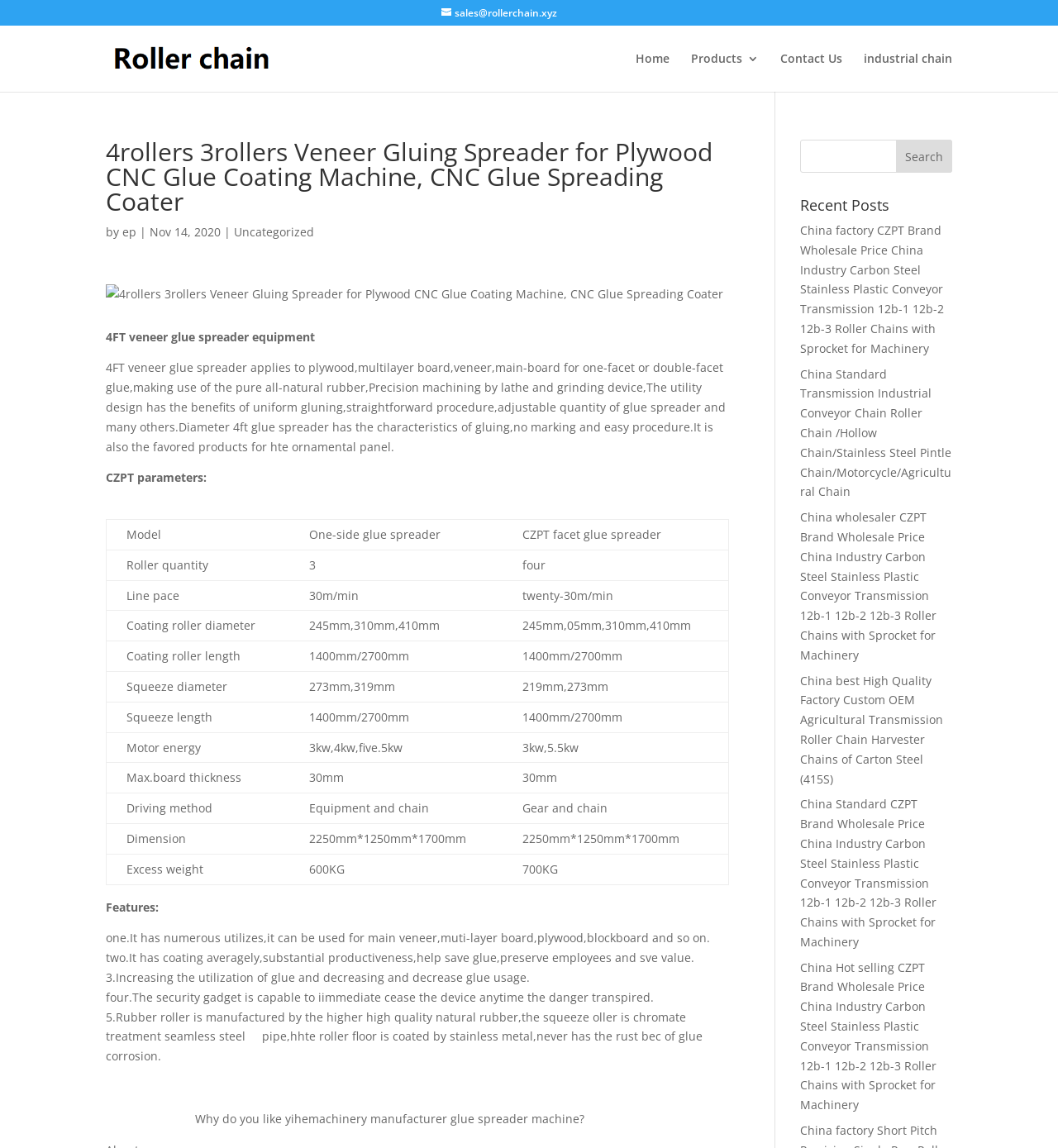Ascertain the bounding box coordinates for the UI element detailed here: "alt="roller chain"". The coordinates should be provided as [left, top, right, bottom] with each value being a float between 0 and 1.

[0.103, 0.043, 0.26, 0.057]